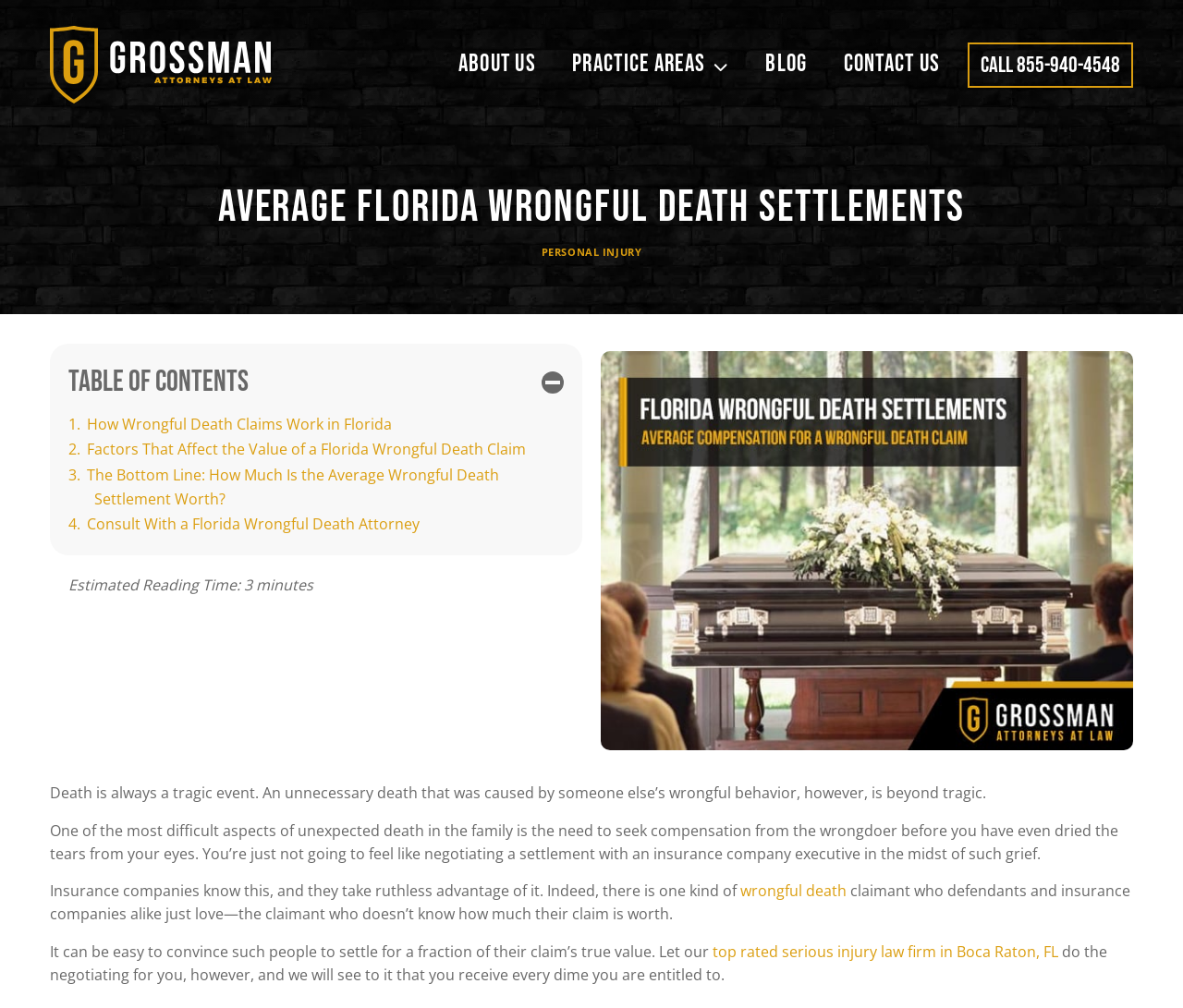Respond to the question below with a concise word or phrase:
What is the estimated reading time of the article?

3 minutes